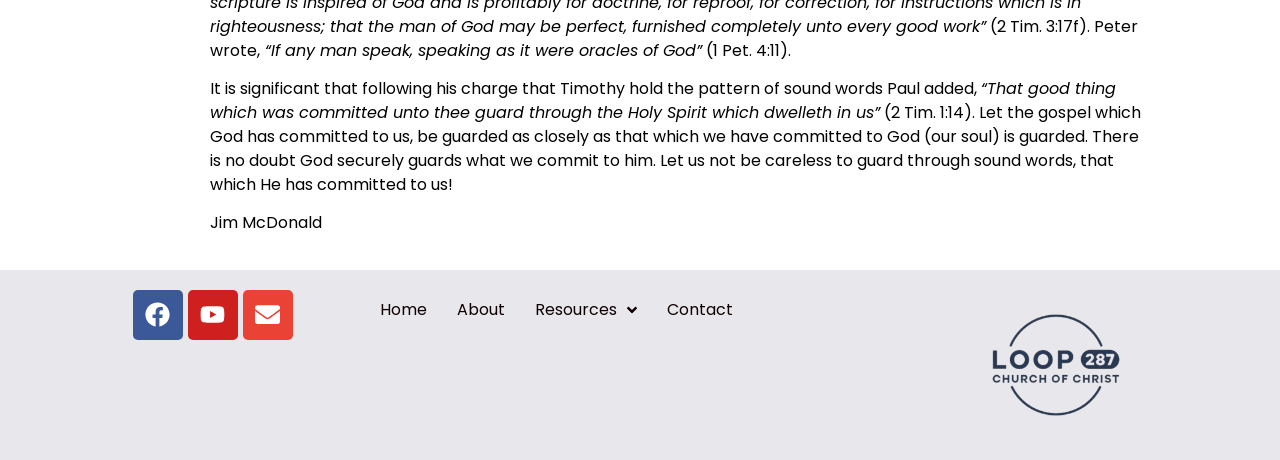Provide your answer in a single word or phrase: 
What is the purpose of the webpage?

Sharing Bible verse